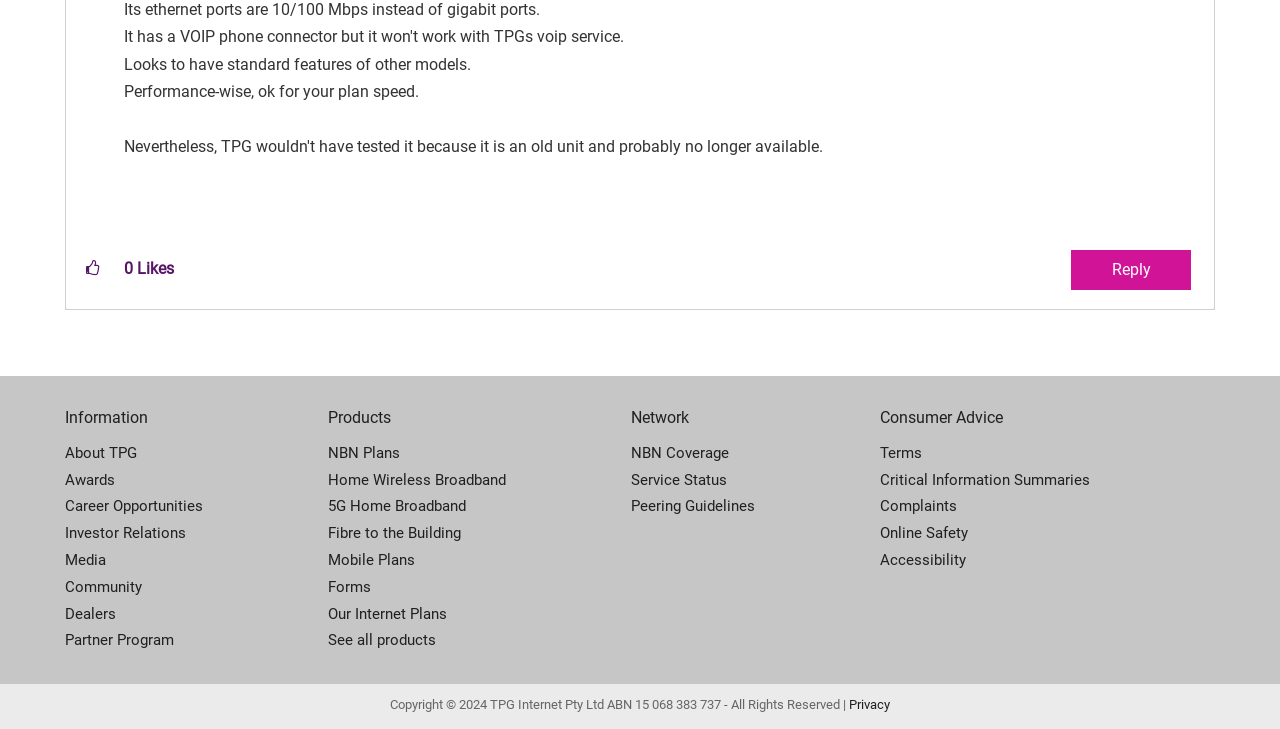Answer the following query with a single word or phrase:
What is the topic of the post?

Performance